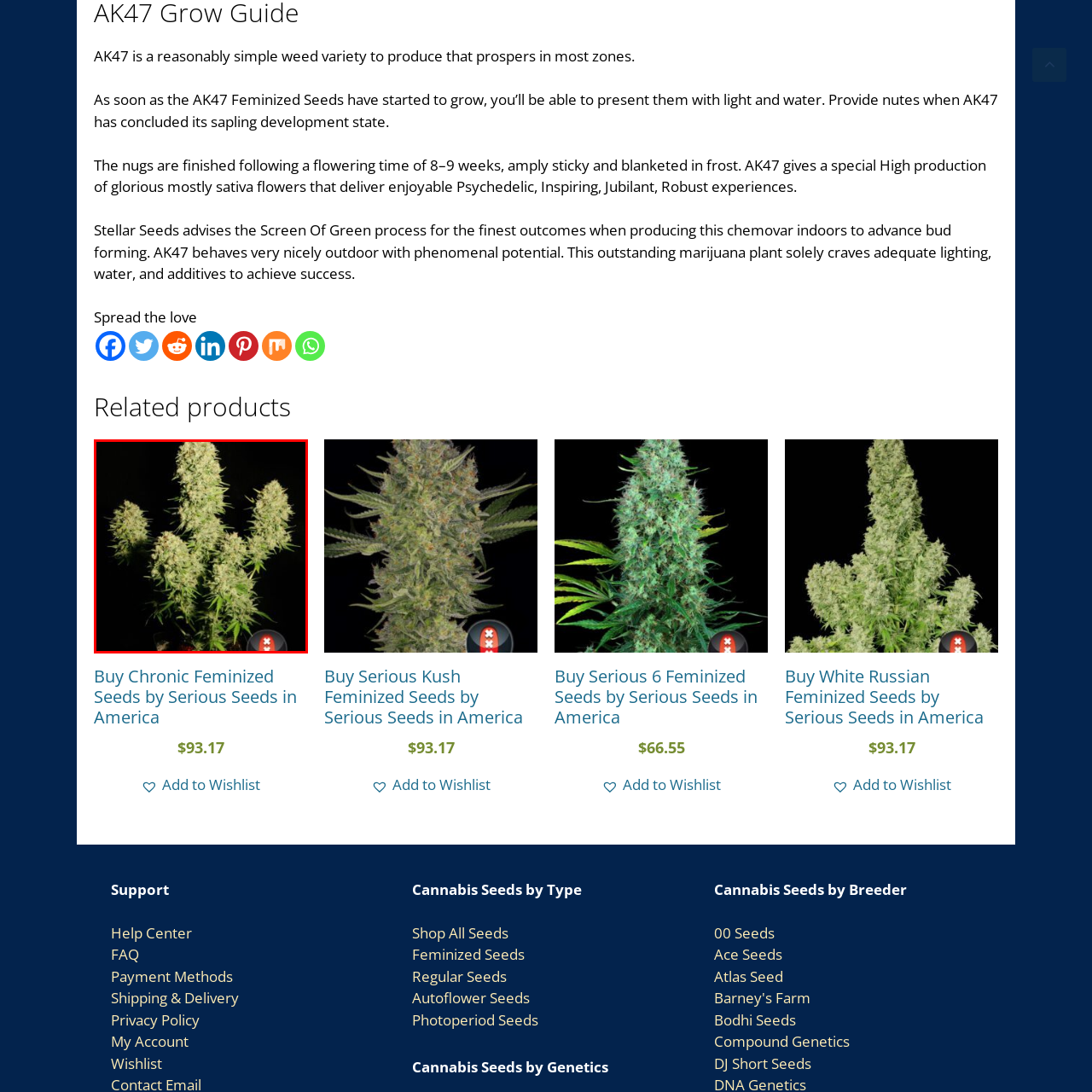Focus on the section encased in the red border, What is the background color of the image? Give your response as a single word or phrase.

Deep black